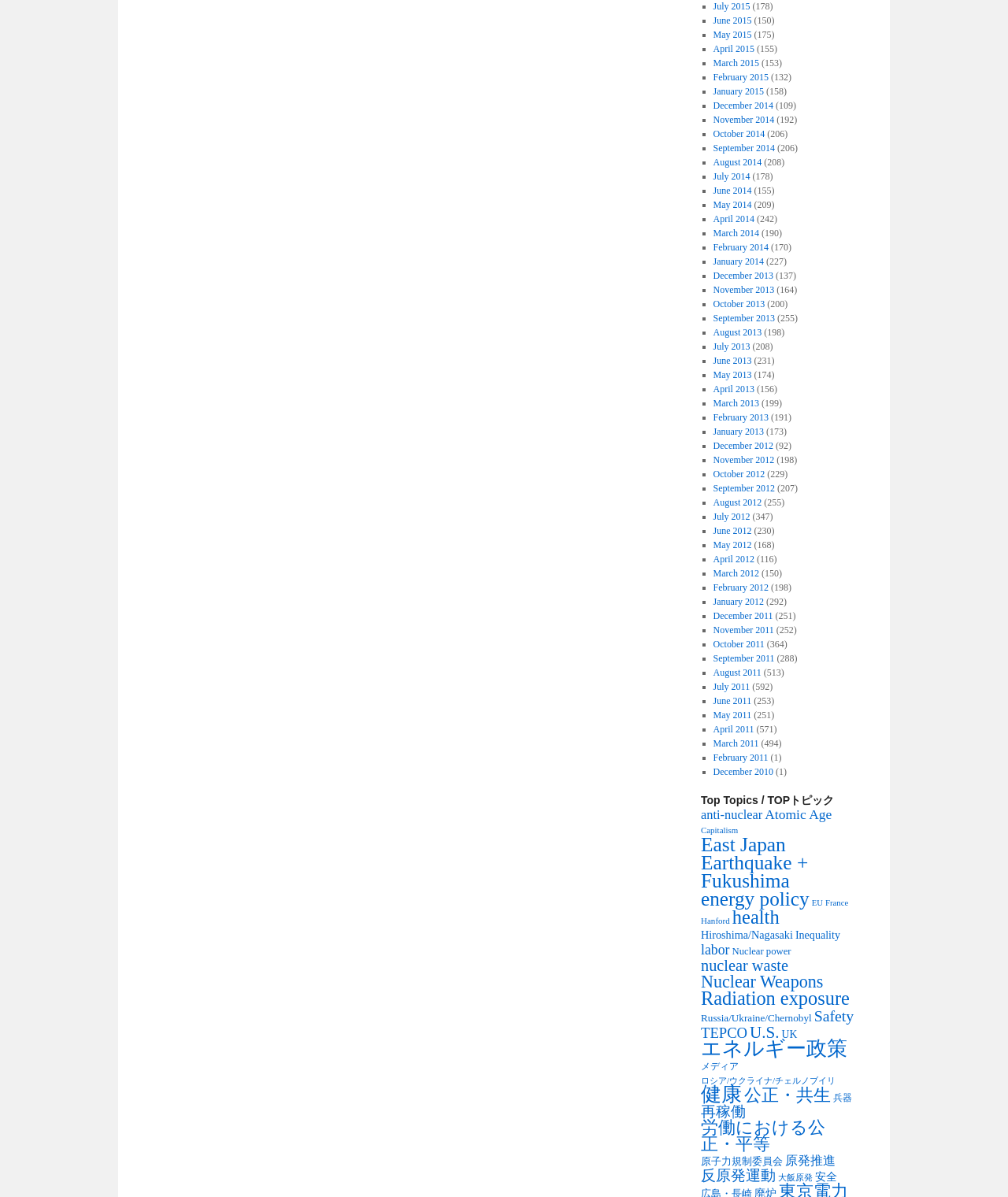What is the list of months shown?
Please use the visual content to give a single word or phrase answer.

Months from 2013 to 2015